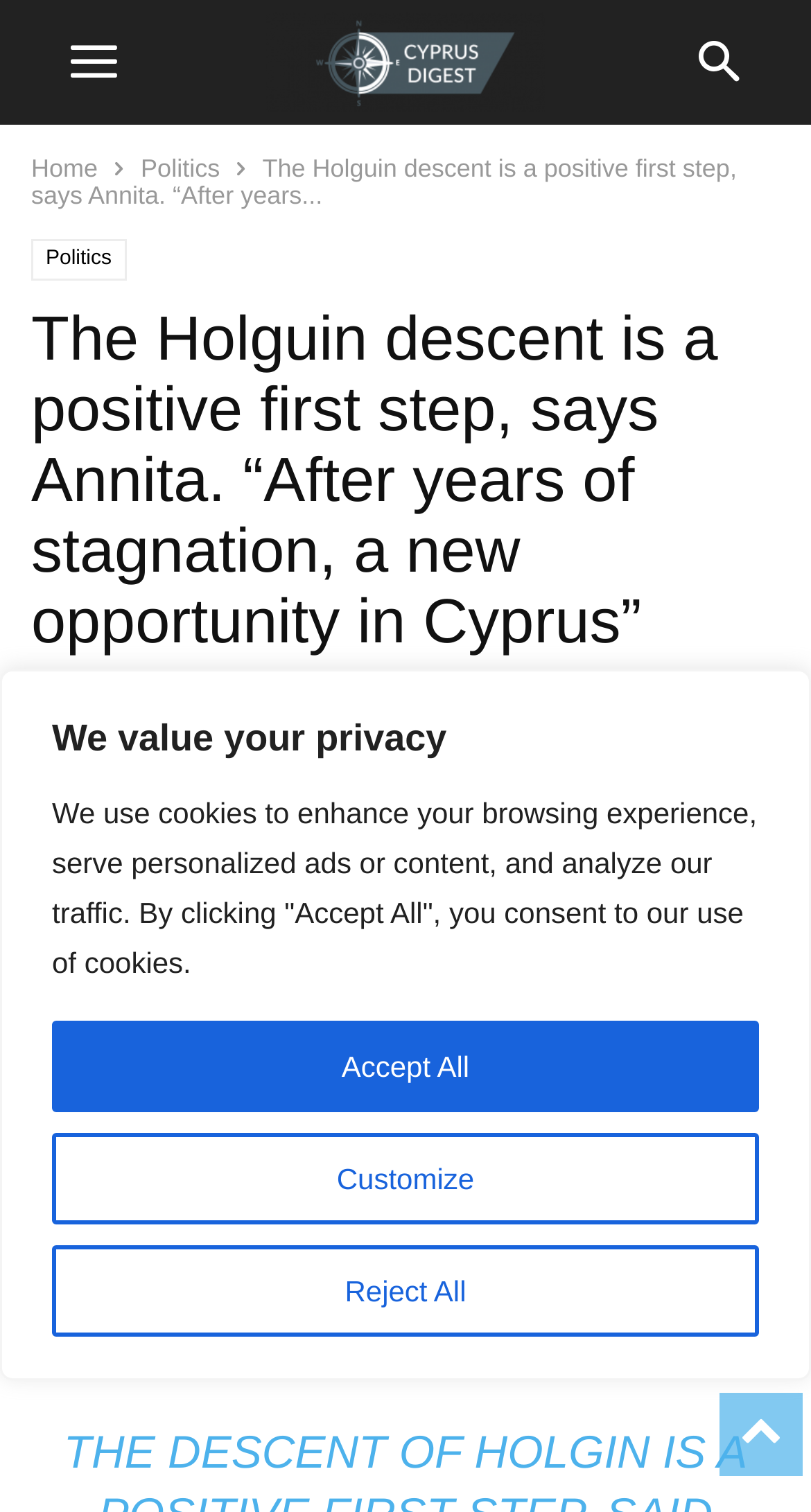Extract the bounding box coordinates for the described element: "Politics". The coordinates should be represented as four float numbers between 0 and 1: [left, top, right, bottom].

[0.174, 0.102, 0.271, 0.121]